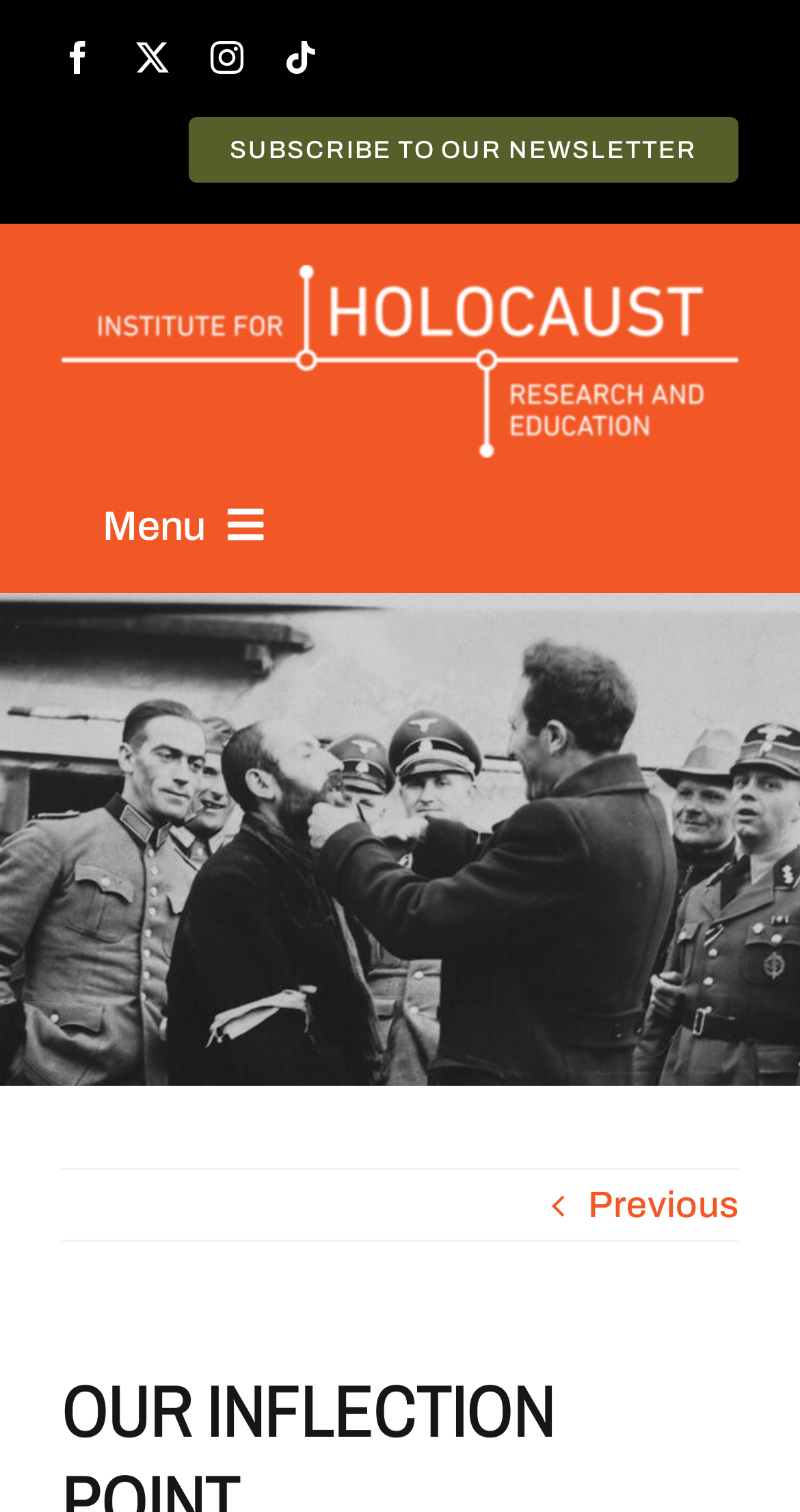Describe the webpage meticulously, covering all significant aspects.

The webpage appears to be the homepage of "The Institute for Holocaust Research and Education" with a prominent title "OUR INFLECTION POINT" at the top. 

On the top-right corner, there are four social media links: Facebook, Twitter, Instagram, and TikTok, aligned horizontally. 

Below the title, there is a newsletter subscription link "SUBSCRIBE TO OUR NEWSLETTER" that spans almost the entire width of the page. 

To the left of the newsletter link, there is a white logo of the IHRE, accompanied by an image of the same logo. 

Underneath the logo, there is a main navigation menu with a button labeled "Menu" that can be expanded to reveal various menu items, including "Home", "About Us", "Resources", "Events", "Contact", and "Donate Now". Some of these menu items have submenus that can be opened by clicking on the corresponding buttons. 

At the bottom-right corner of the page, there is a previous button with an arrow icon, likely used for pagination.